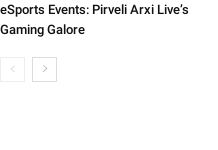What is Pirveli Arxi Live? From the image, respond with a single word or brief phrase.

eSports platform